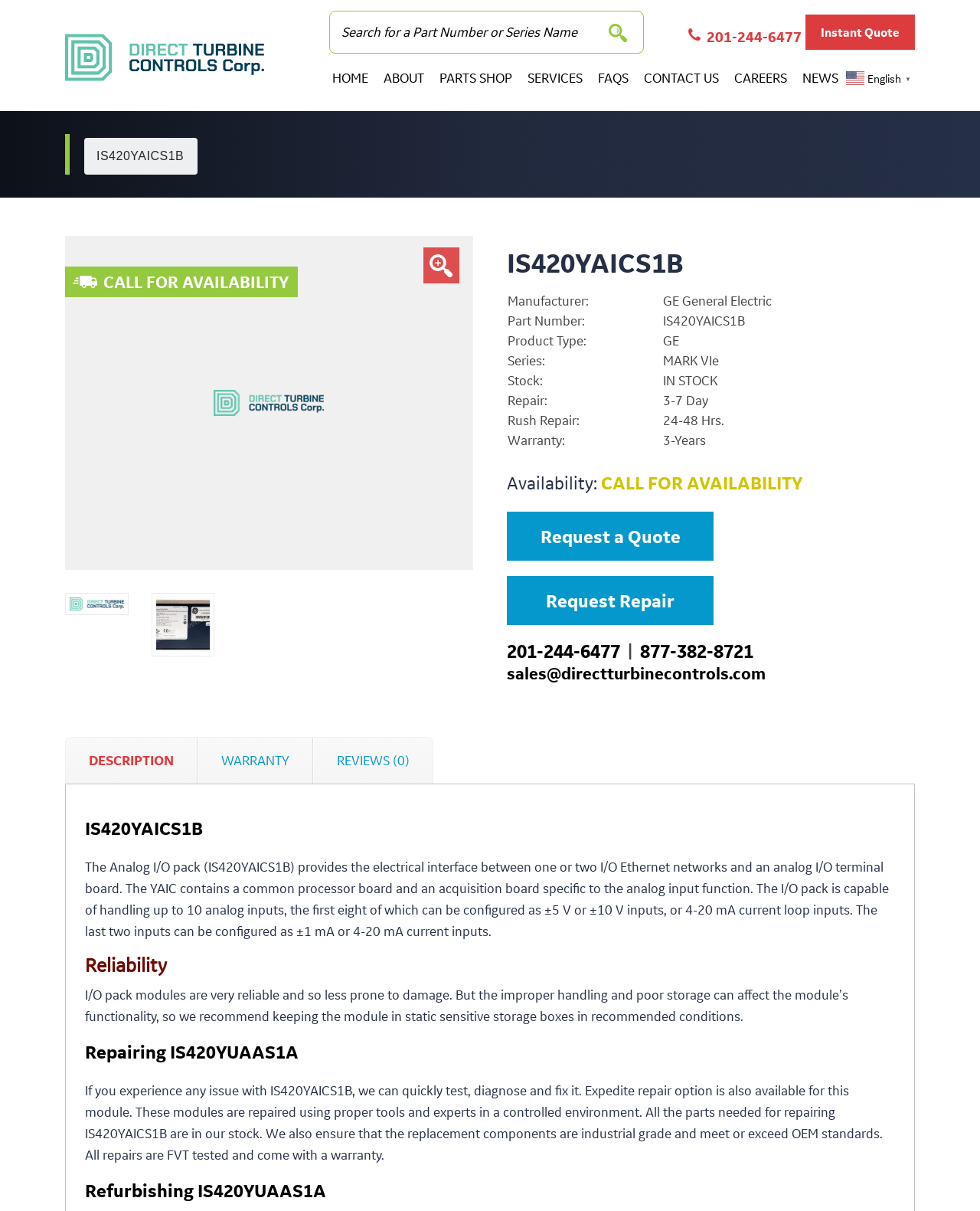Determine the bounding box coordinates of the target area to click to execute the following instruction: "View product description."

[0.067, 0.609, 0.201, 0.647]